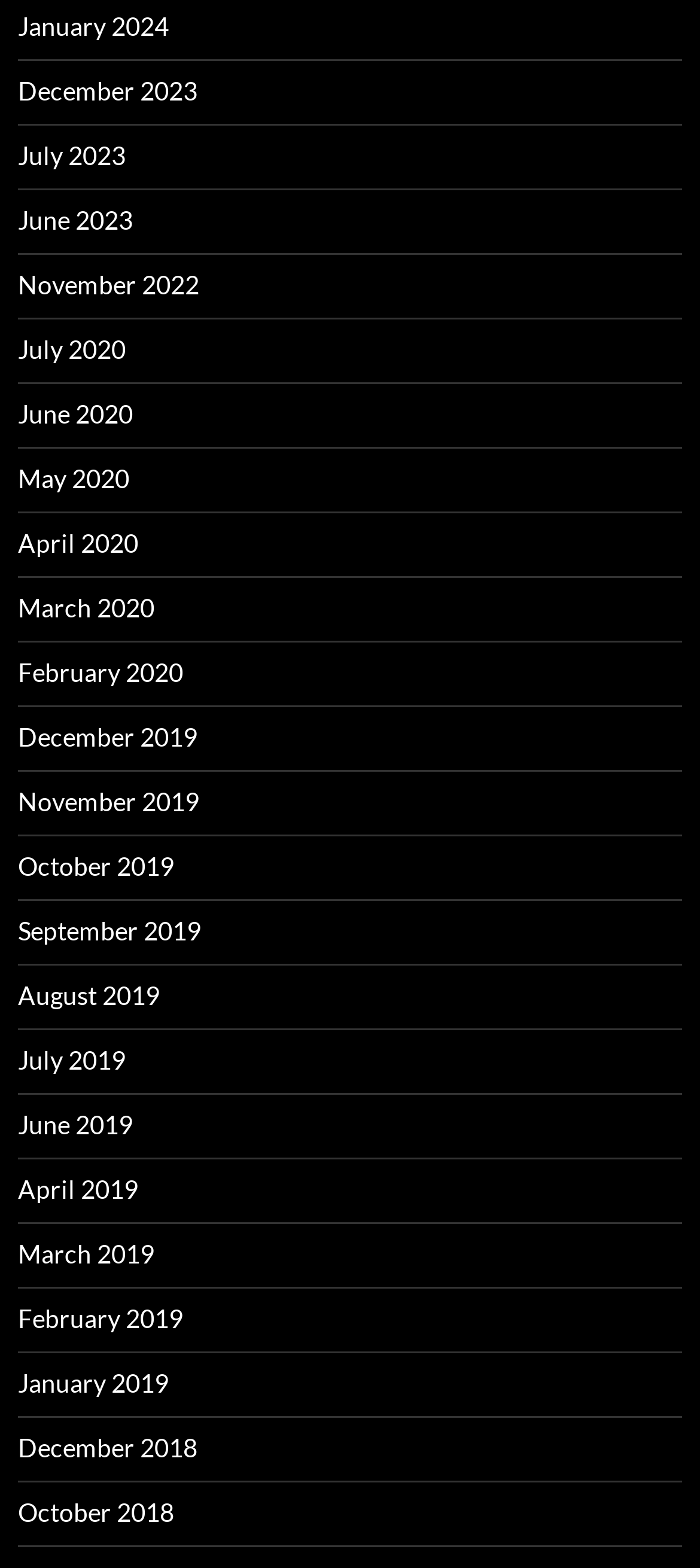Provide a thorough and detailed response to the question by examining the image: 
How many links are there on the webpage?

I counted the number of links on the webpage and found that there are 27 links, each representing a different month.